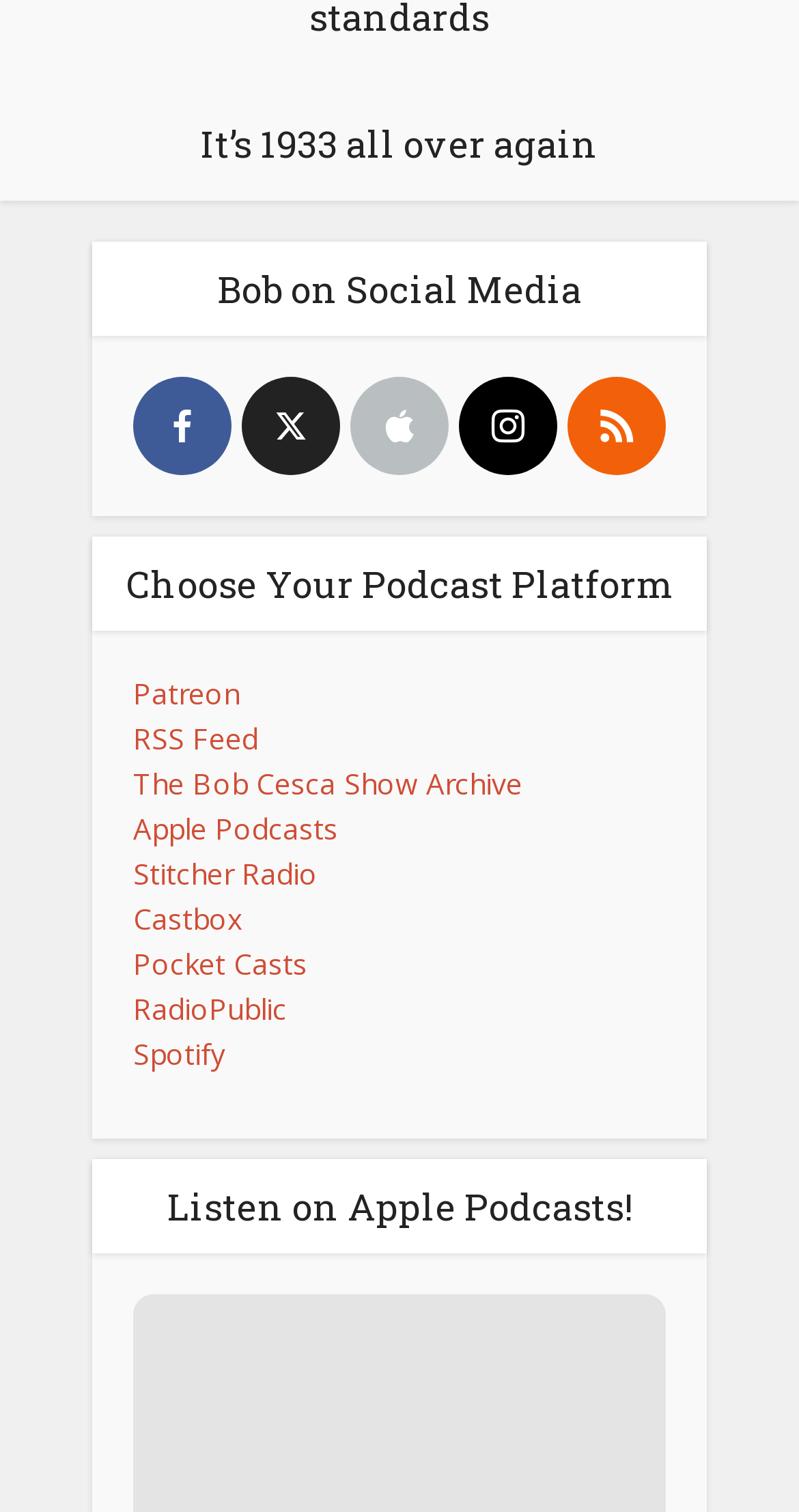Using the given element description, provide the bounding box coordinates (top-left x, top-left y, bottom-right x, bottom-right y) for the corresponding UI element in the screenshot: Pocket Casts

[0.167, 0.624, 0.385, 0.65]